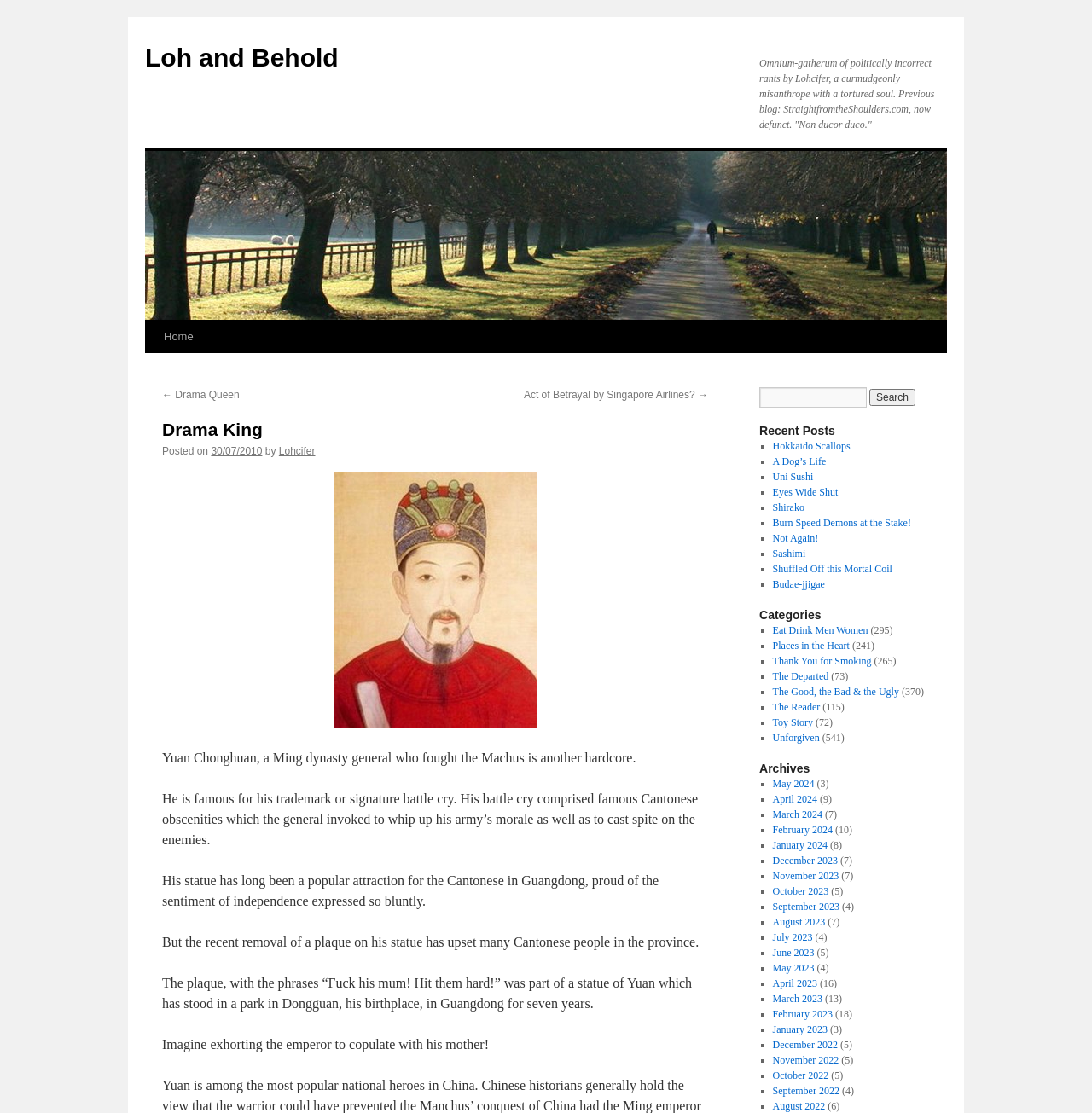Locate the bounding box coordinates of the area that needs to be clicked to fulfill the following instruction: "View the category 'Eat Drink Men Women'". The coordinates should be in the format of four float numbers between 0 and 1, namely [left, top, right, bottom].

[0.707, 0.561, 0.795, 0.572]